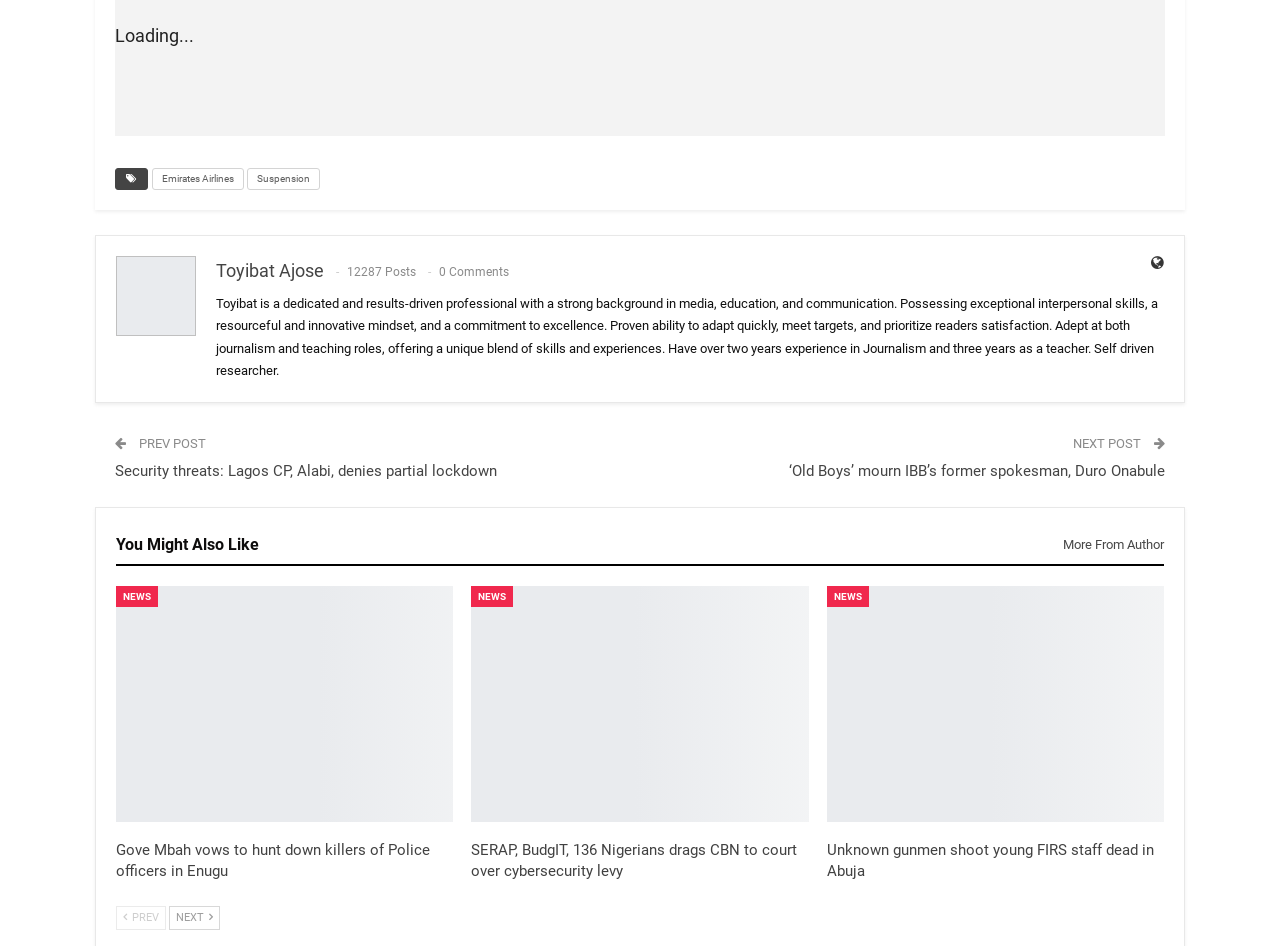Identify the bounding box of the HTML element described here: "You might also like". Provide the coordinates as four float numbers between 0 and 1: [left, top, right, bottom].

[0.091, 0.354, 0.202, 0.374]